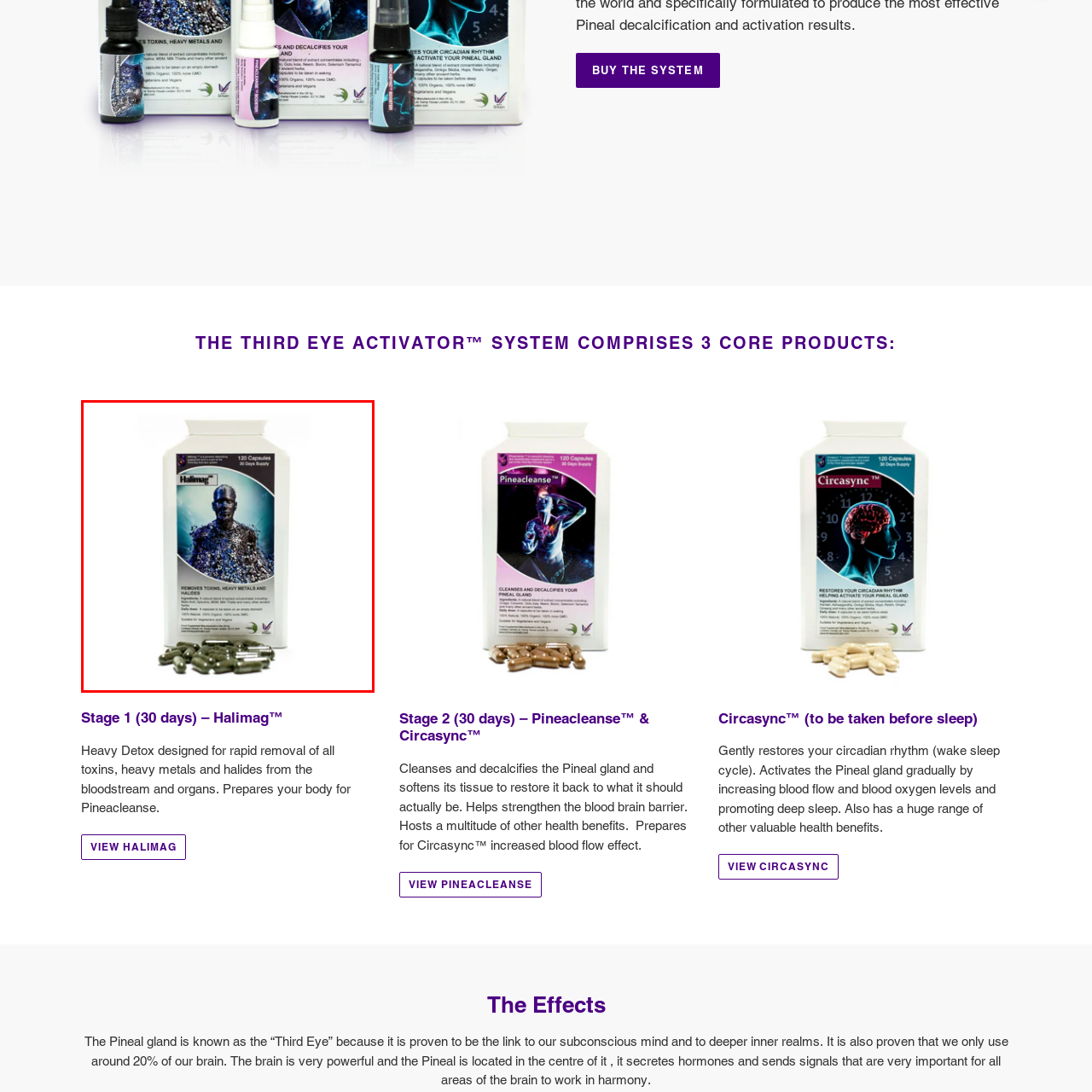Elaborate on the contents of the image marked by the red border.

This image features the packaging of the Halimag™ supplement, which is designed to aid in the detoxification process. The container, prominently displayed, indicates it contains 120 capsules, providing a 30-day supply. The label emphasizes the product's purpose of removing toxins, heavy metals, and halides from the body. 

A striking visual element is the artwork on the package, which depicts a human figure formed from what appears to be sparkling blue particles, symbolizing the cleansing properties of the supplement. Additionally, scattered around the base of the container are a few of the capsules, giving a tangible sense of the product itself. Halimag™ is positioned as a heavy detox solution, preparing the body for a wellness regimen and promoting overall healthiness.